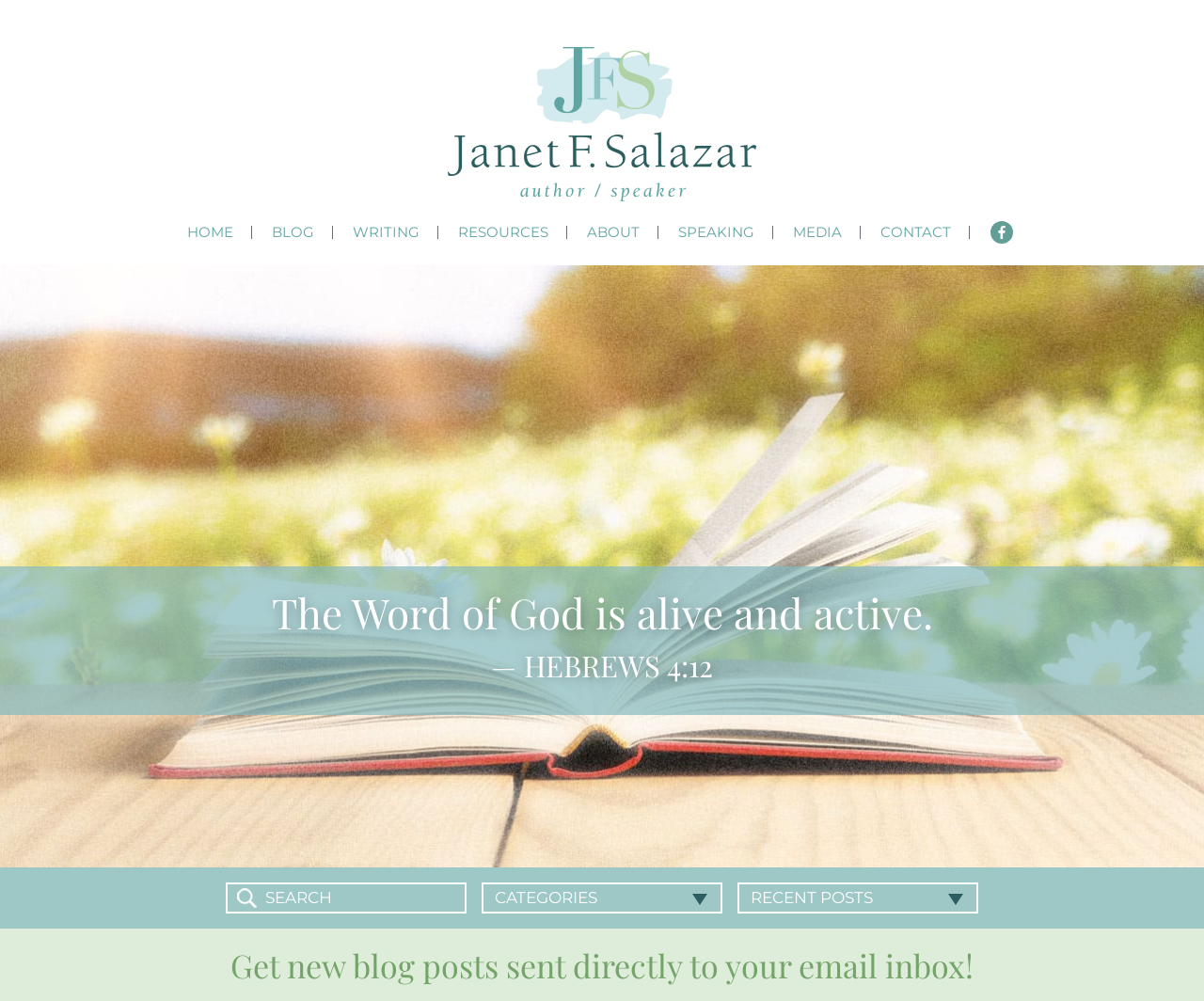Describe the webpage in detail, including text, images, and layout.

This webpage is titled "Can God Really Save Me? – Janet F. Salazar" and appears to be a personal blog or website. At the top left, there is a link to "Janet Salazar" accompanied by an image of the same name. Below this, there is a navigation menu with seven links: "HOME", "BLOG", "WRITING", "RESOURCES", "ABOUT", "SPEAKING", and "MEDIA", followed by a "CONTACT" link and a "FACEBOOK" link.

The main content of the page is headed by a quote from Hebrews 4:12, "The Word of God is alive and active." Below this, there is a search bar with a search box and a button. To the right of the search bar, there are two dropdown menus.

Further down the page, there is a heading that invites visitors to subscribe to the blog, promising to send new blog posts directly to their email inbox.

The webpage also explores the question of whether God can really save someone, with statements such as "God doesn't love me. I'm too stubborn, too sinful, too.... whatever to be saved." The page seems to be discussing the idea of salvation and God's love.